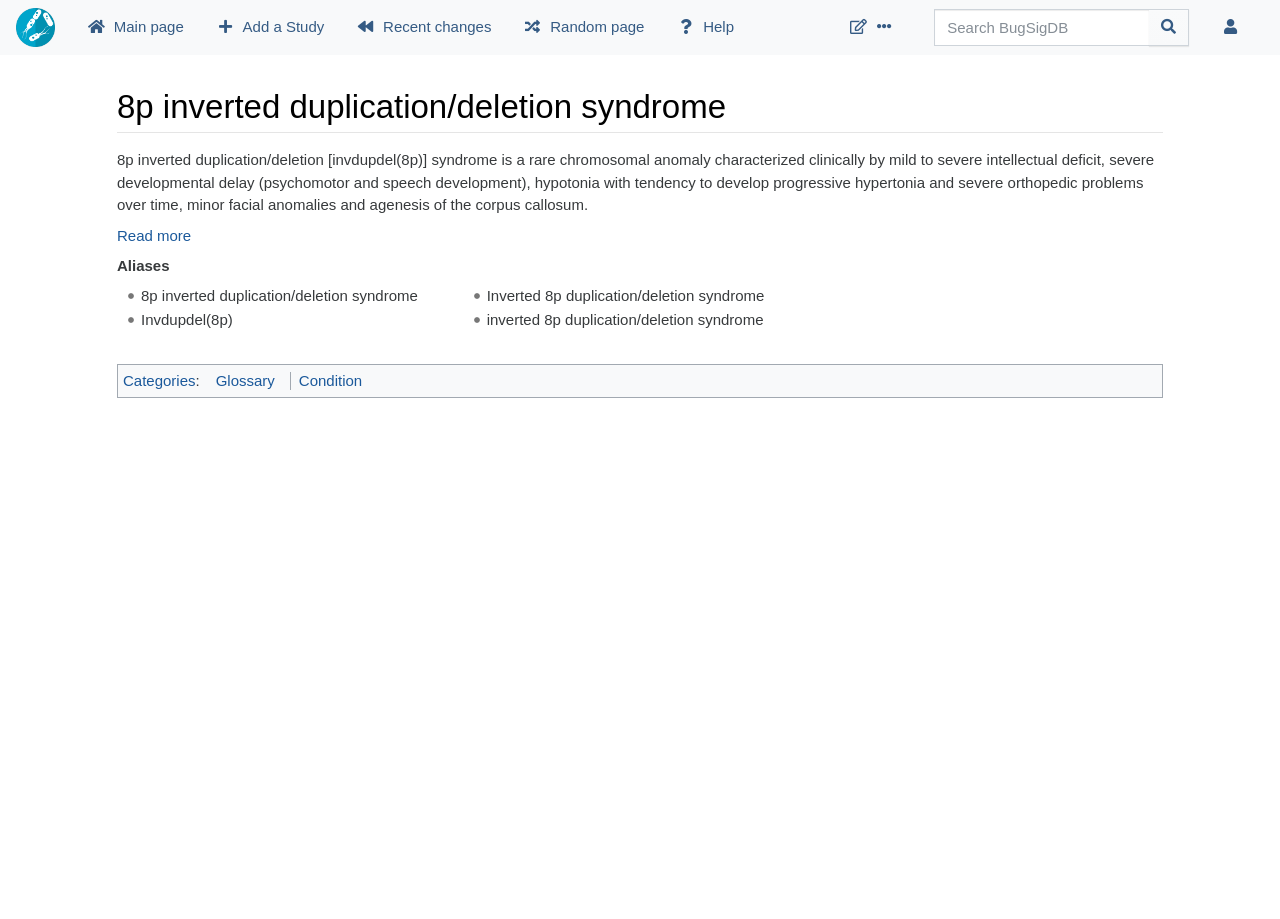For the element described, predict the bounding box coordinates as (top-left x, top-left y, bottom-right x, bottom-right y). All values should be between 0 and 1. Element description: Add a Study

[0.156, 0.009, 0.266, 0.051]